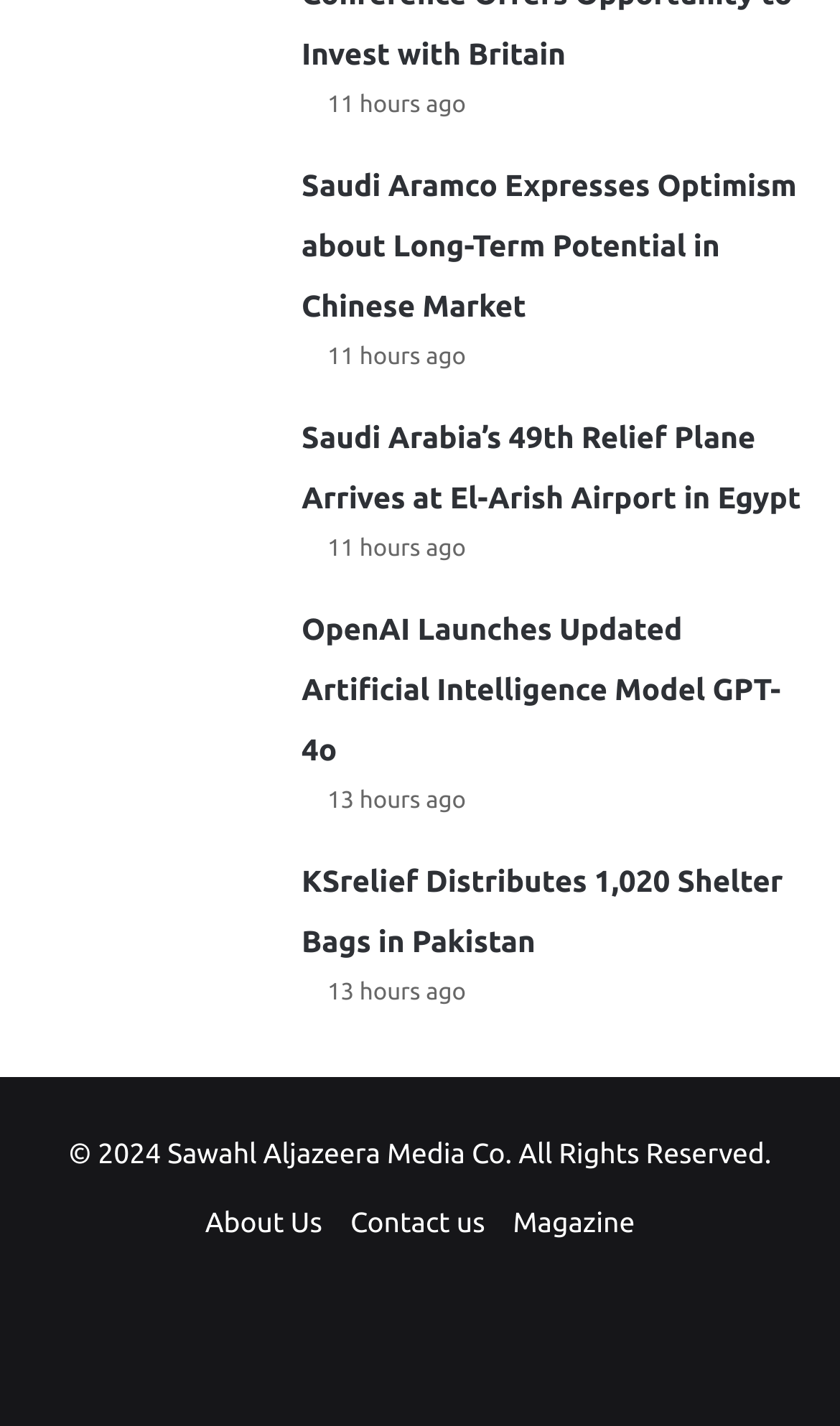Could you highlight the region that needs to be clicked to execute the instruction: "View Water Filtration products"?

None